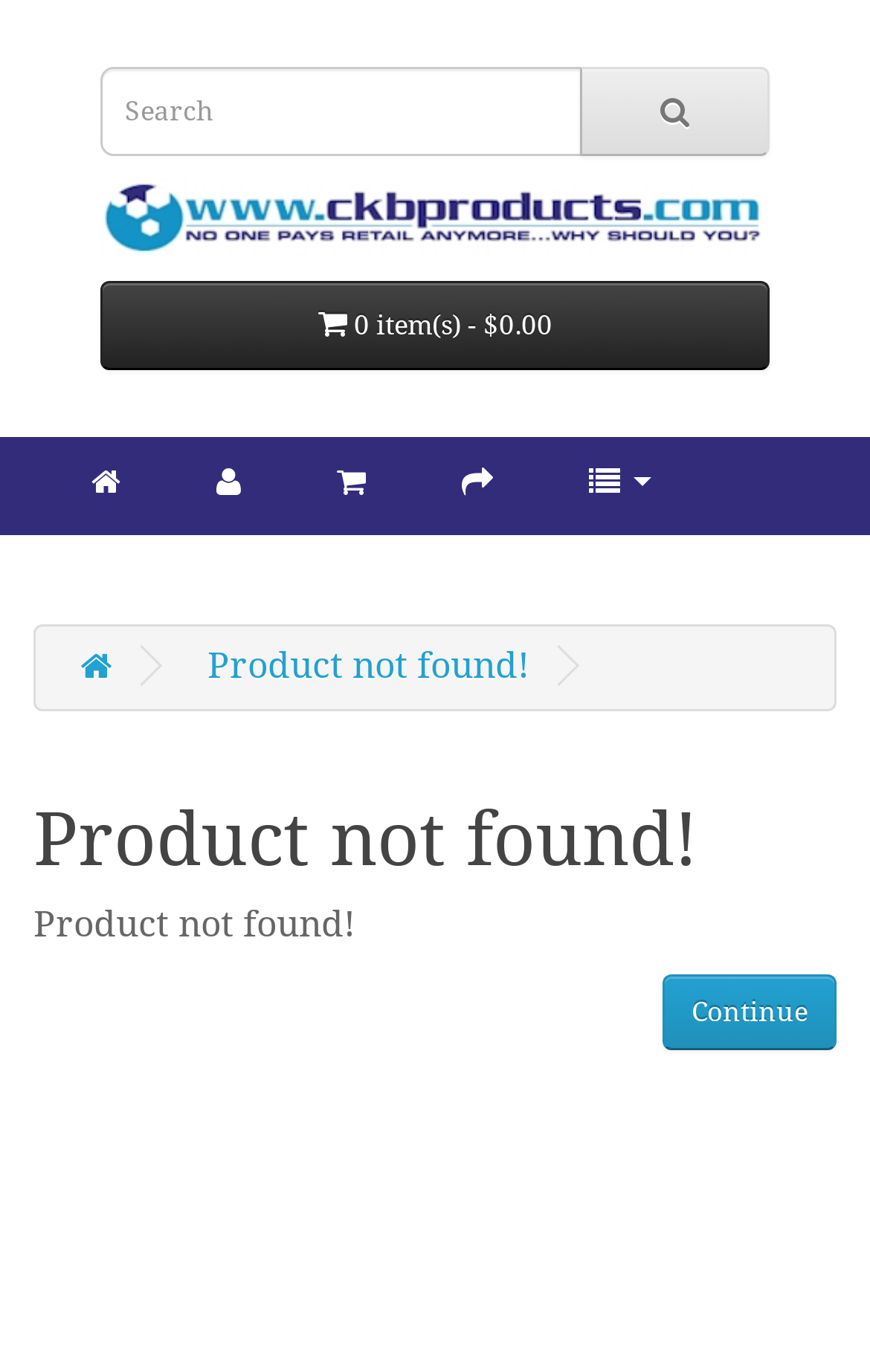Please answer the following question using a single word or phrase: 
How many items are in the shopping cart?

0